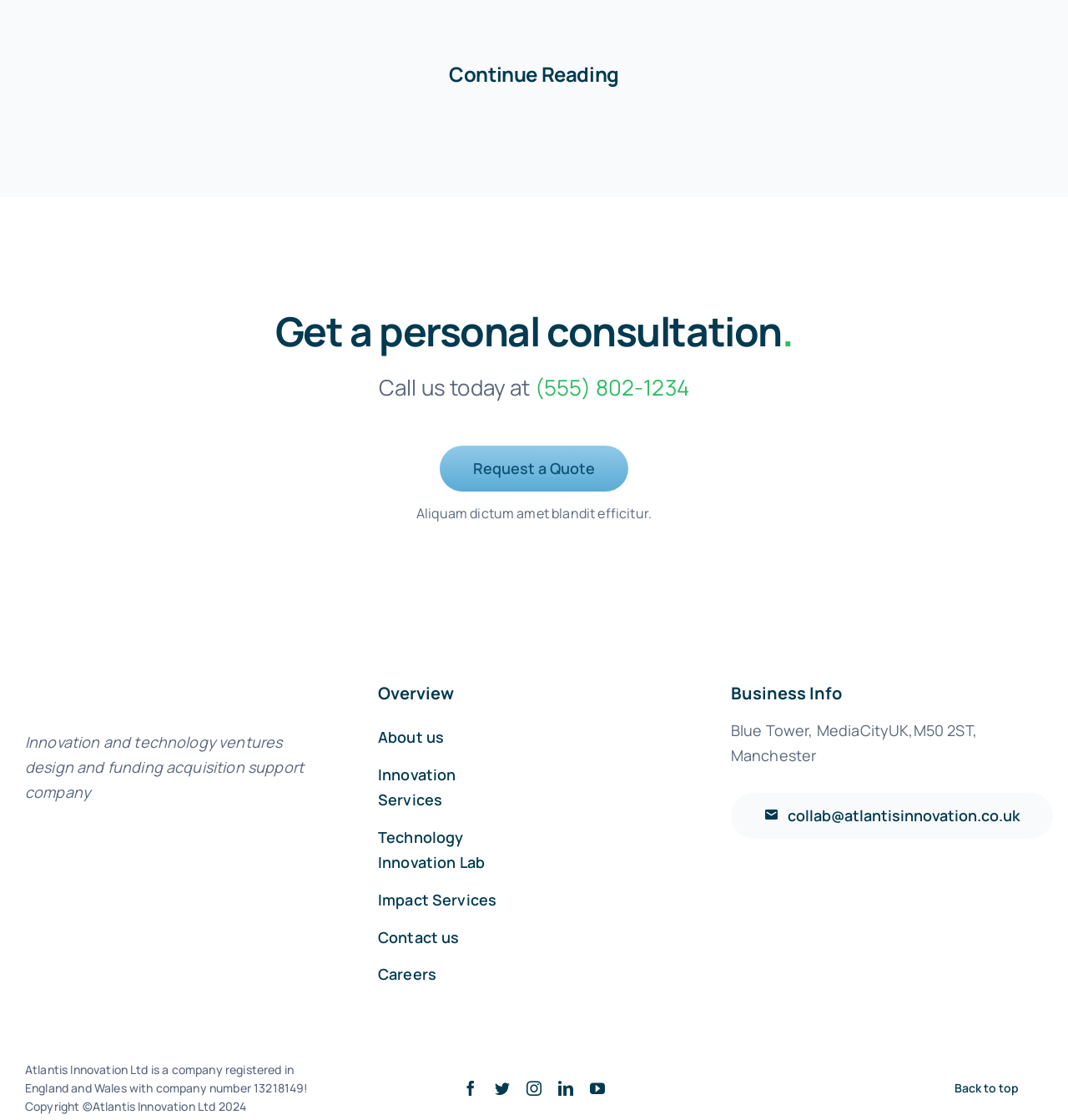Please predict the bounding box coordinates of the element's region where a click is necessary to complete the following instruction: "Click 'Back to top'". The coordinates should be represented by four float numbers between 0 and 1, i.e., [left, top, right, bottom].

[0.871, 0.955, 0.977, 0.988]